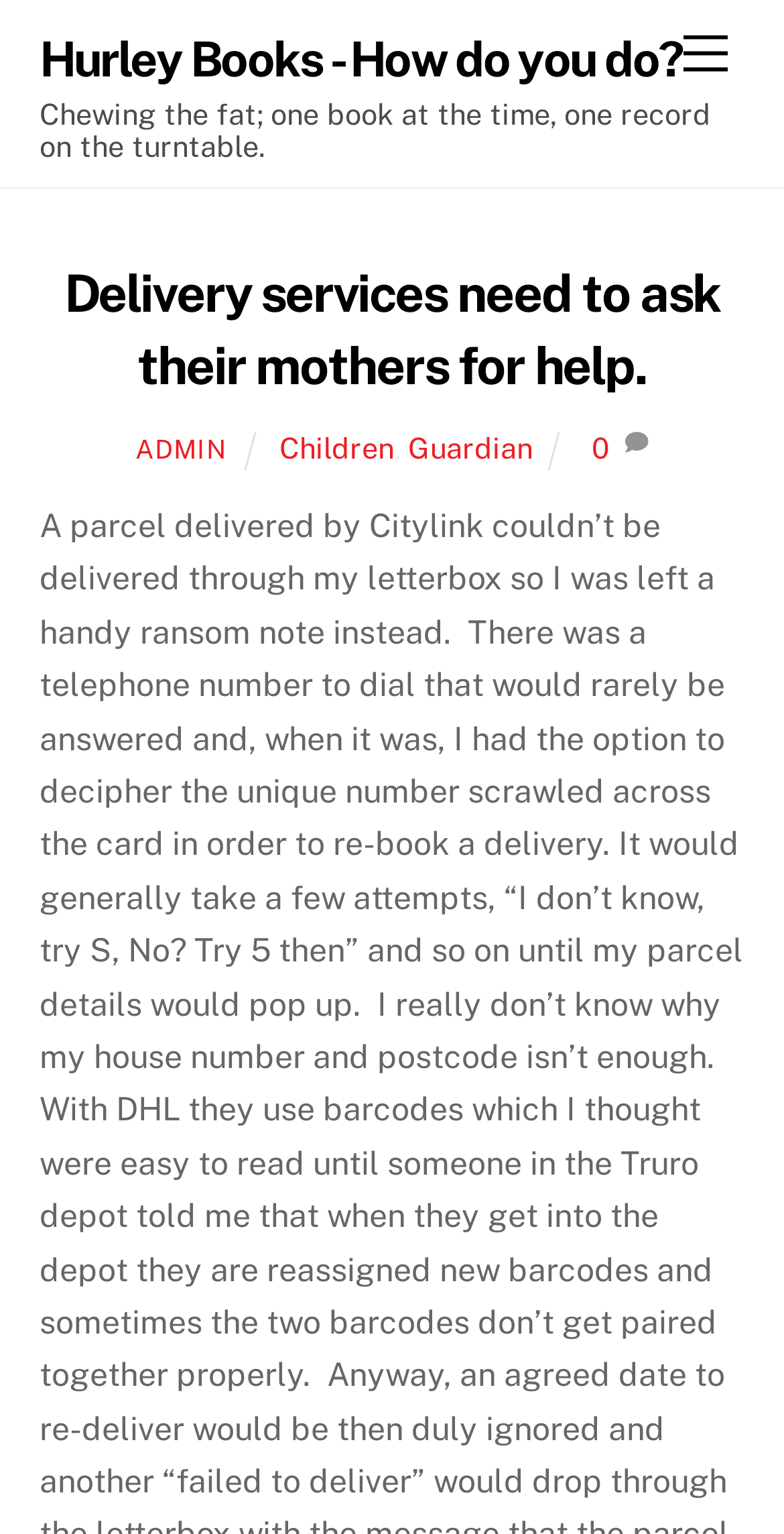What type of content is being discussed in the article?
Please answer the question as detailed as possible.

The article appears to be a personal anecdote about the author's experiences with delivery services, as evidenced by the use of first-person pronouns and descriptive language.